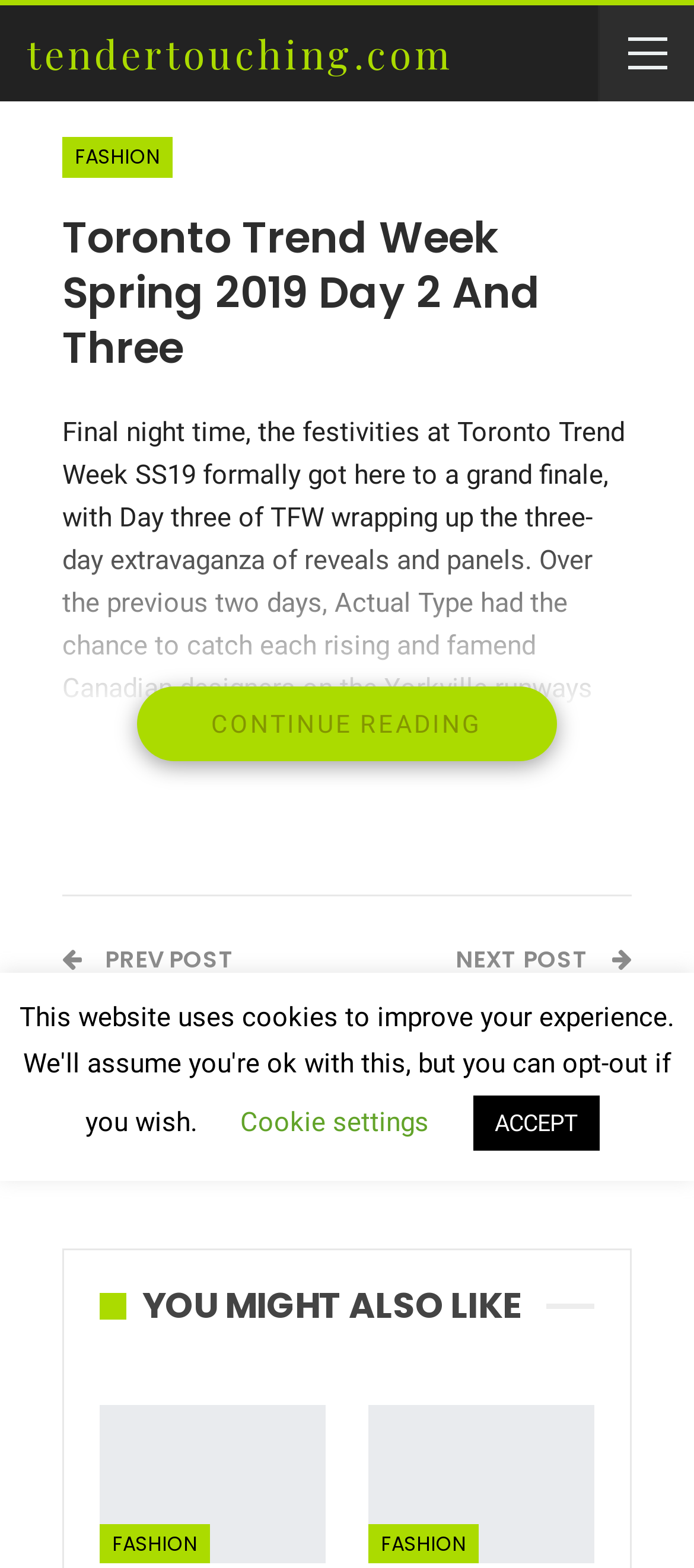Examine the image and give a thorough answer to the following question:
What is the event being discussed?

Based on the article's content, it is clear that the event being discussed is Toronto Fashion Week, specifically the Spring 2019 season. The article mentions 'Day 3 of TFW' and 'Toronto Fashion Week SS19' which indicates that the event is Toronto Fashion Week.